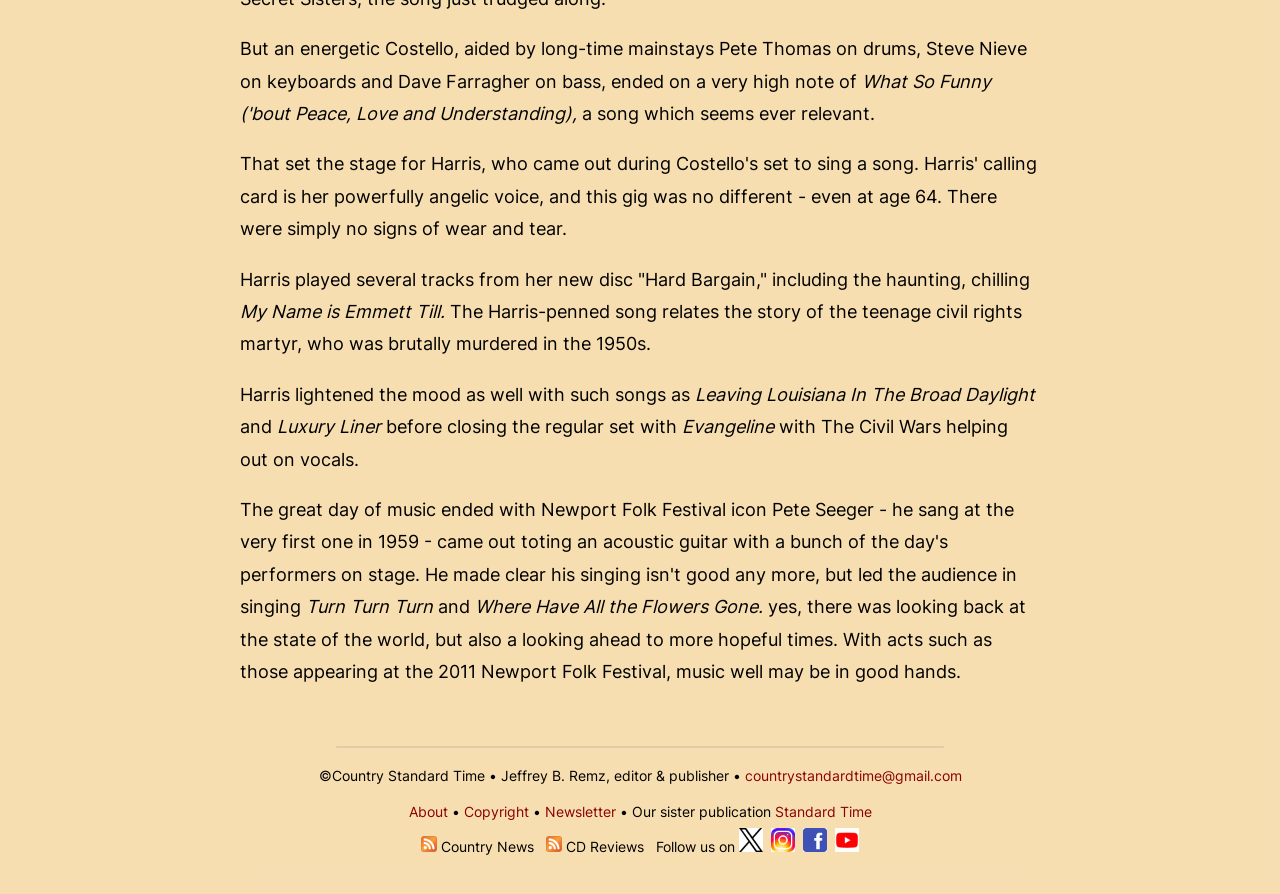Please determine the bounding box coordinates of the element to click in order to execute the following instruction: "Follow us on Twitter". The coordinates should be four float numbers between 0 and 1, specified as [left, top, right, bottom].

[0.577, 0.938, 0.596, 0.957]